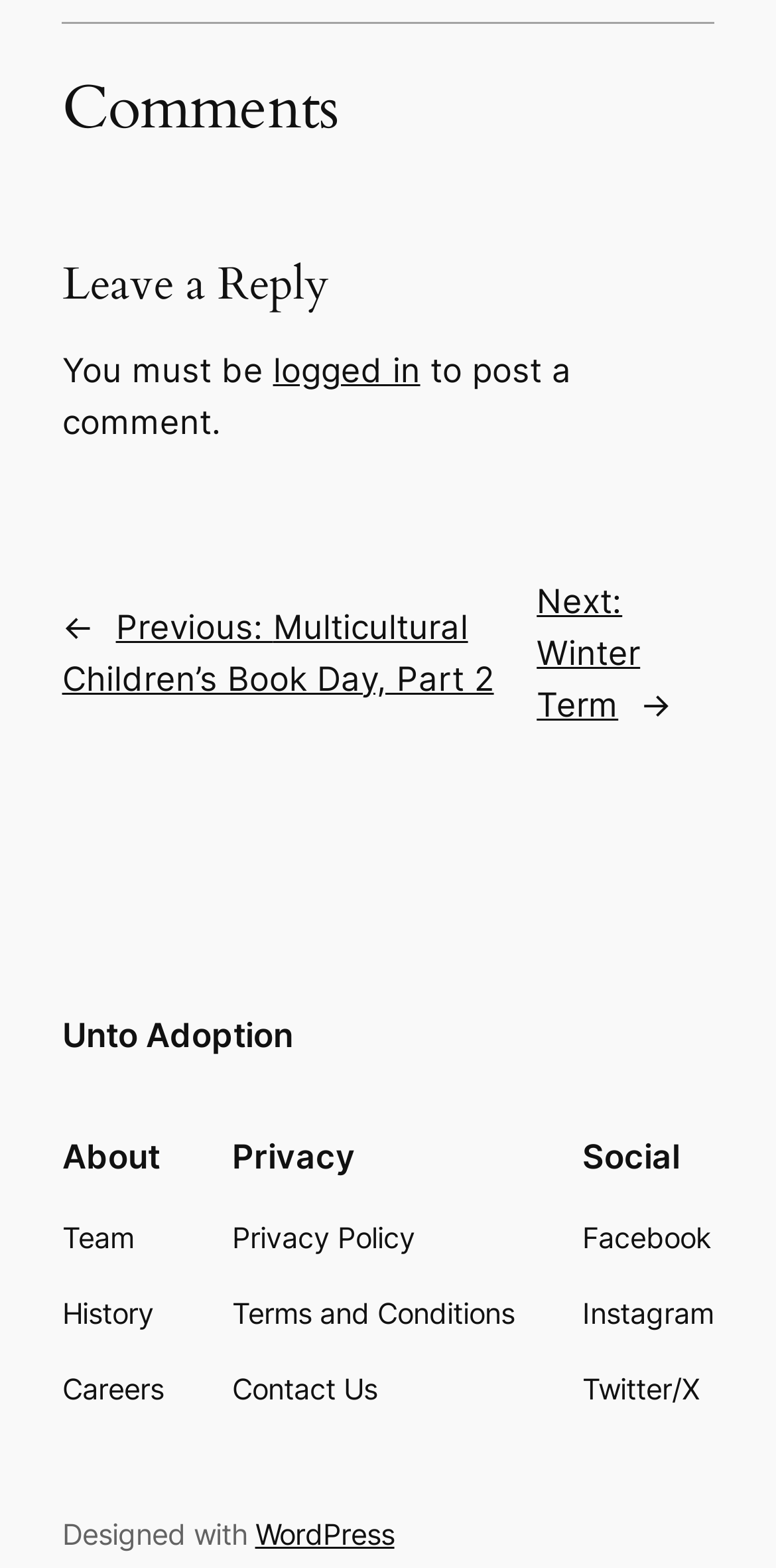What is the platform used to design the website?
Examine the image and give a concise answer in one word or a short phrase.

WordPress